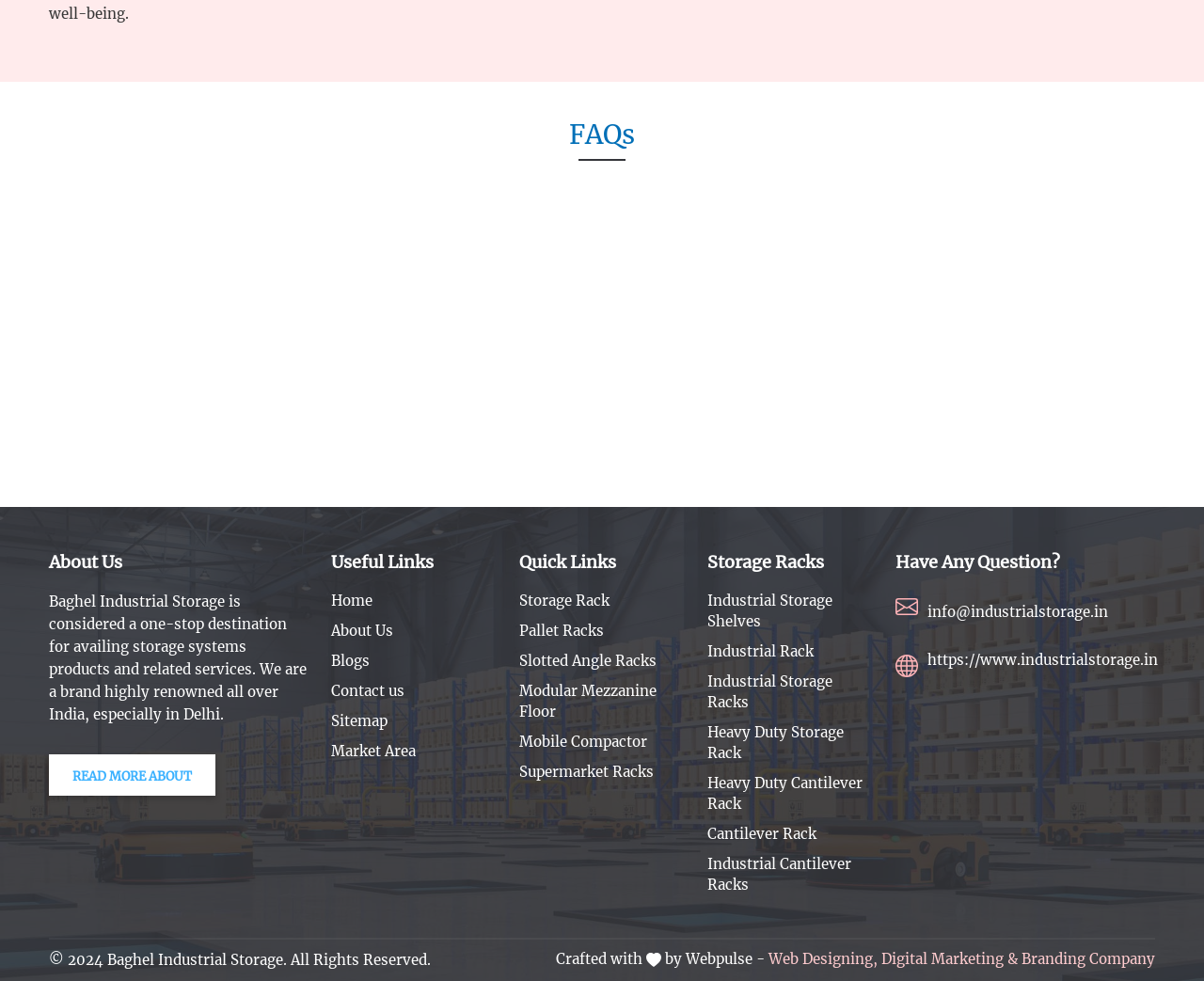What type of products does the company offer?
Please give a detailed and elaborate answer to the question based on the image.

The company offers storage systems products, which is mentioned in the StaticText element with the text 'Baghel Industrial Storage is considered a one-stop destination for availing storage systems products and related services.'